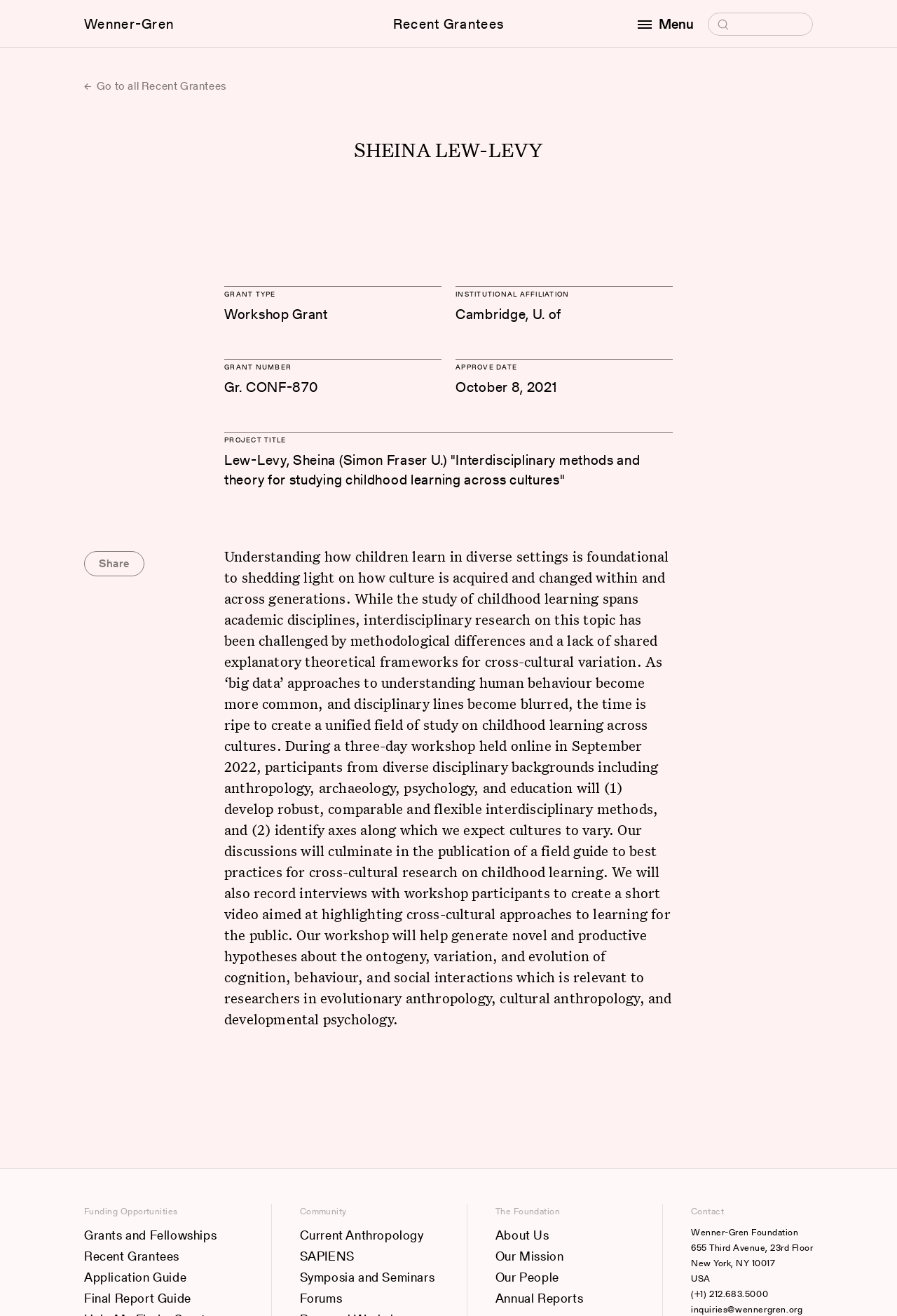What is the phone number of the Wenner-Gren Foundation?
Answer the question with a detailed explanation, including all necessary information.

I found the answer by looking at the footer section of the webpage, which contains the contact information of the Wenner-Gren Foundation. The phone number is listed as '(+1) 212.683.5000'.